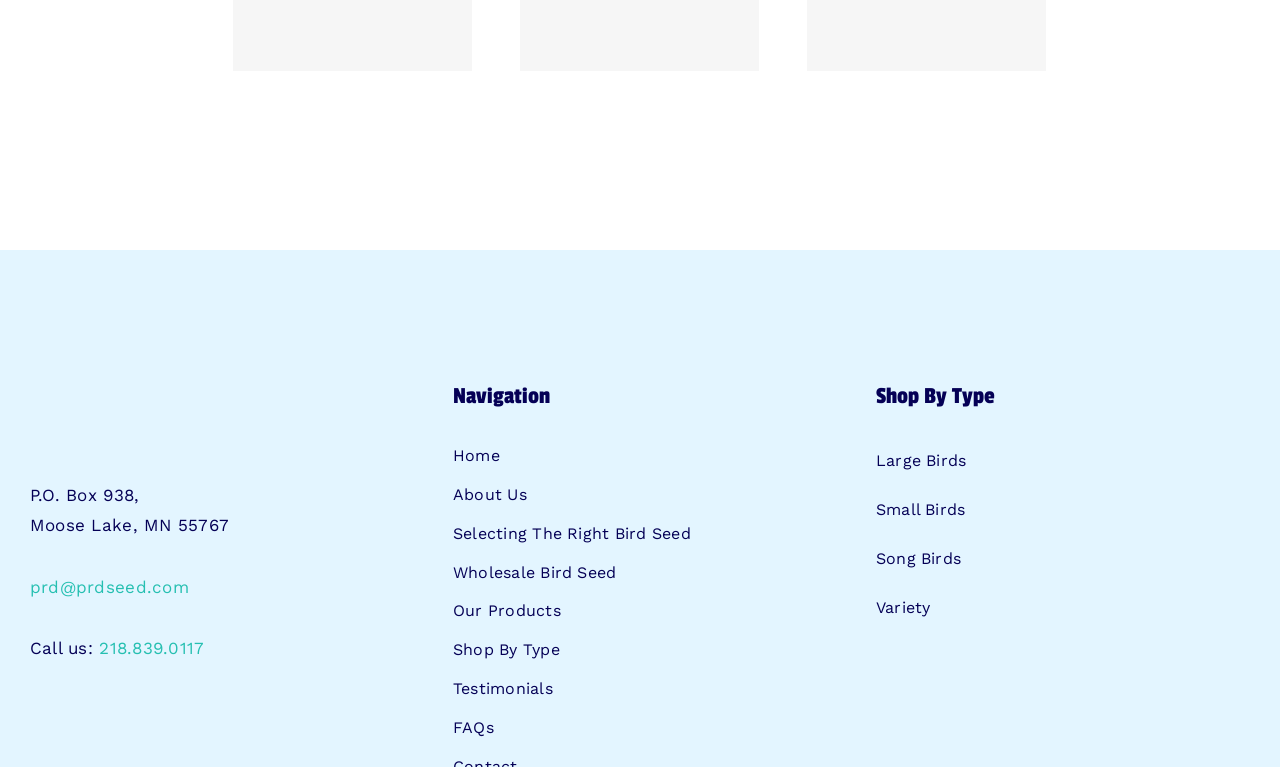Can you specify the bounding box coordinates of the area that needs to be clicked to fulfill the following instruction: "Learn about Abigail Addison"?

None